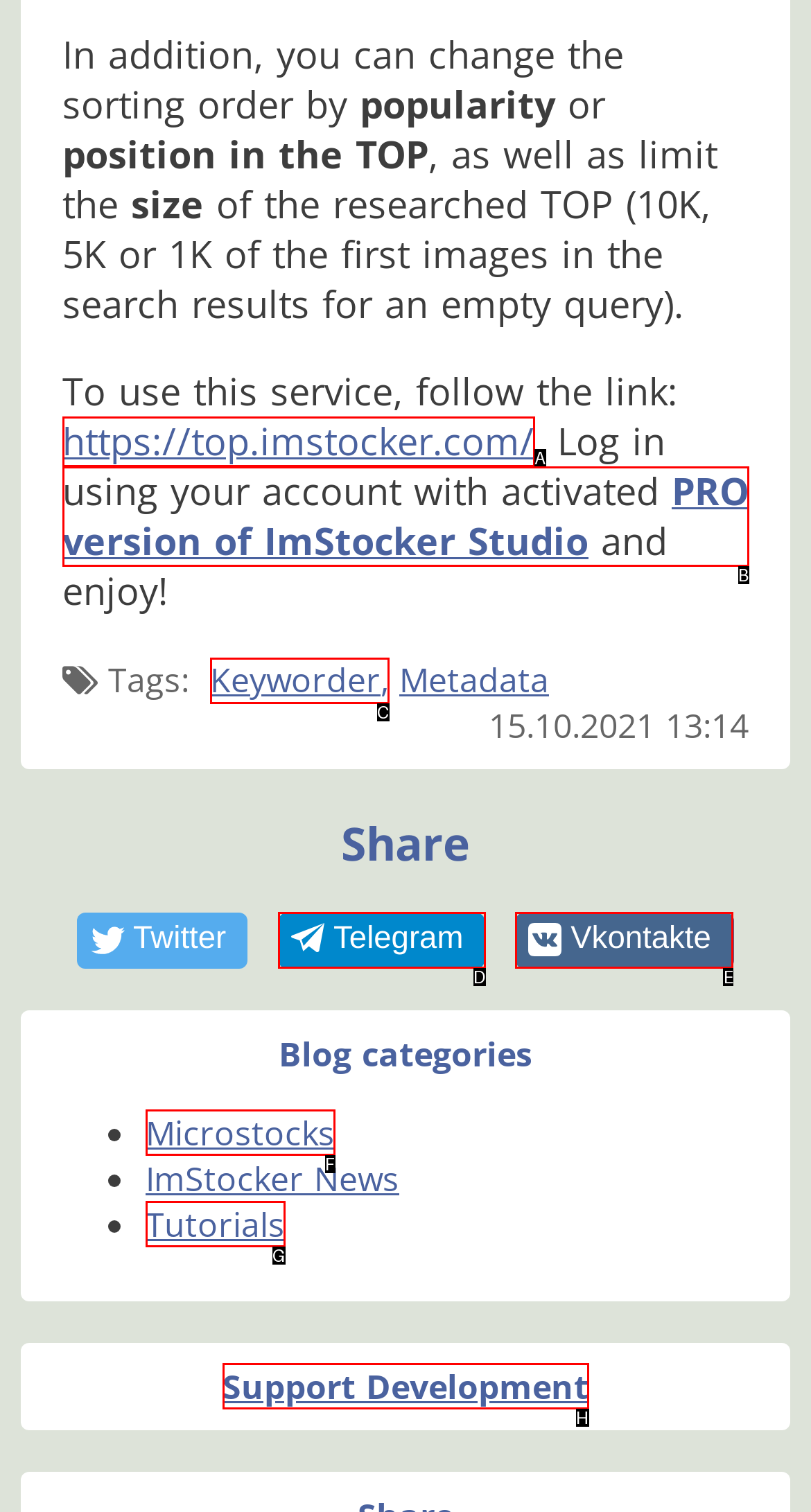Determine which option aligns with the description: PRO version of ImStocker Studio. Provide the letter of the chosen option directly.

B